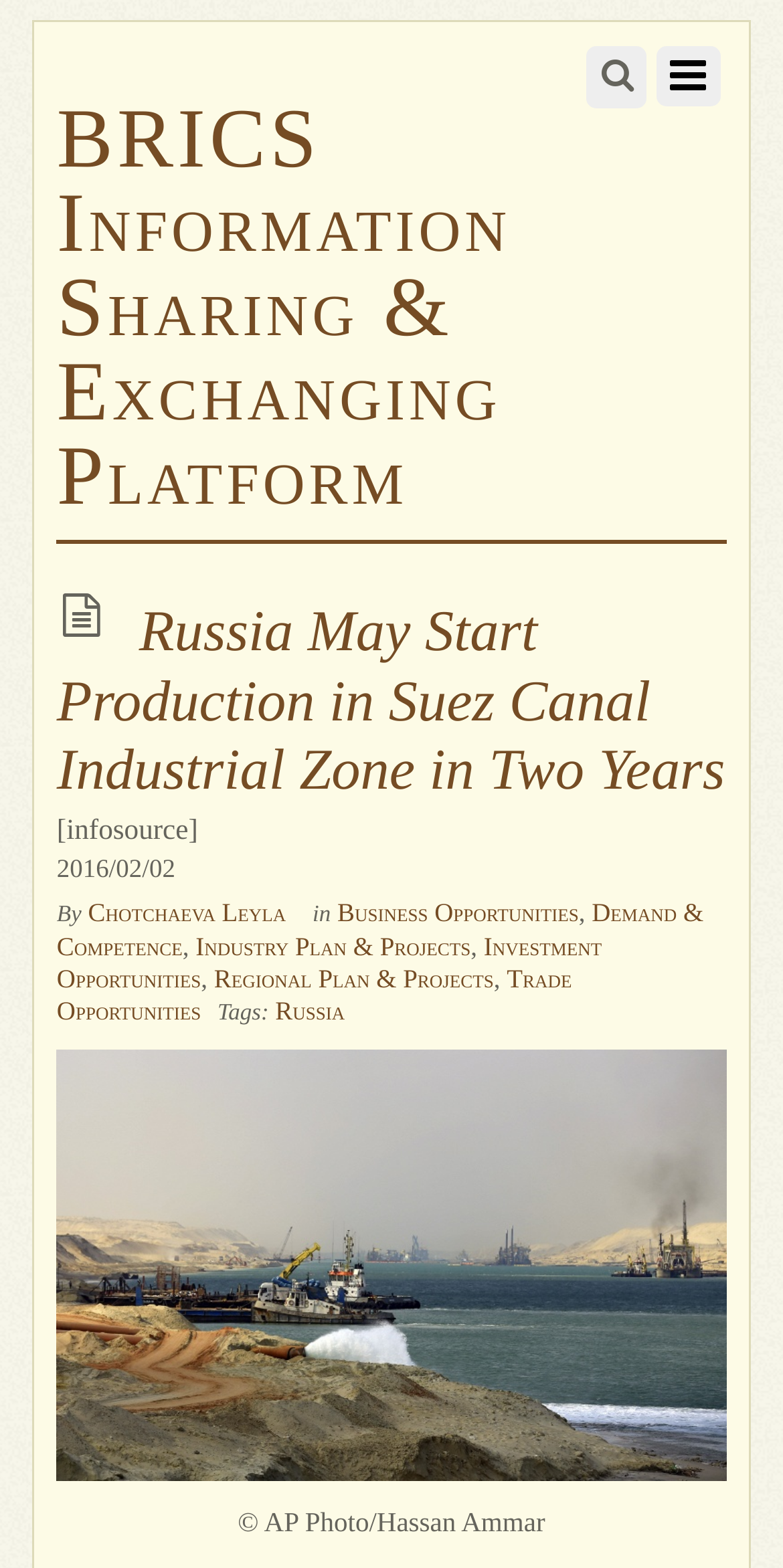Please determine and provide the text content of the webpage's heading.

Russia May Start Production in Suez Canal Industrial Zone in Two Years